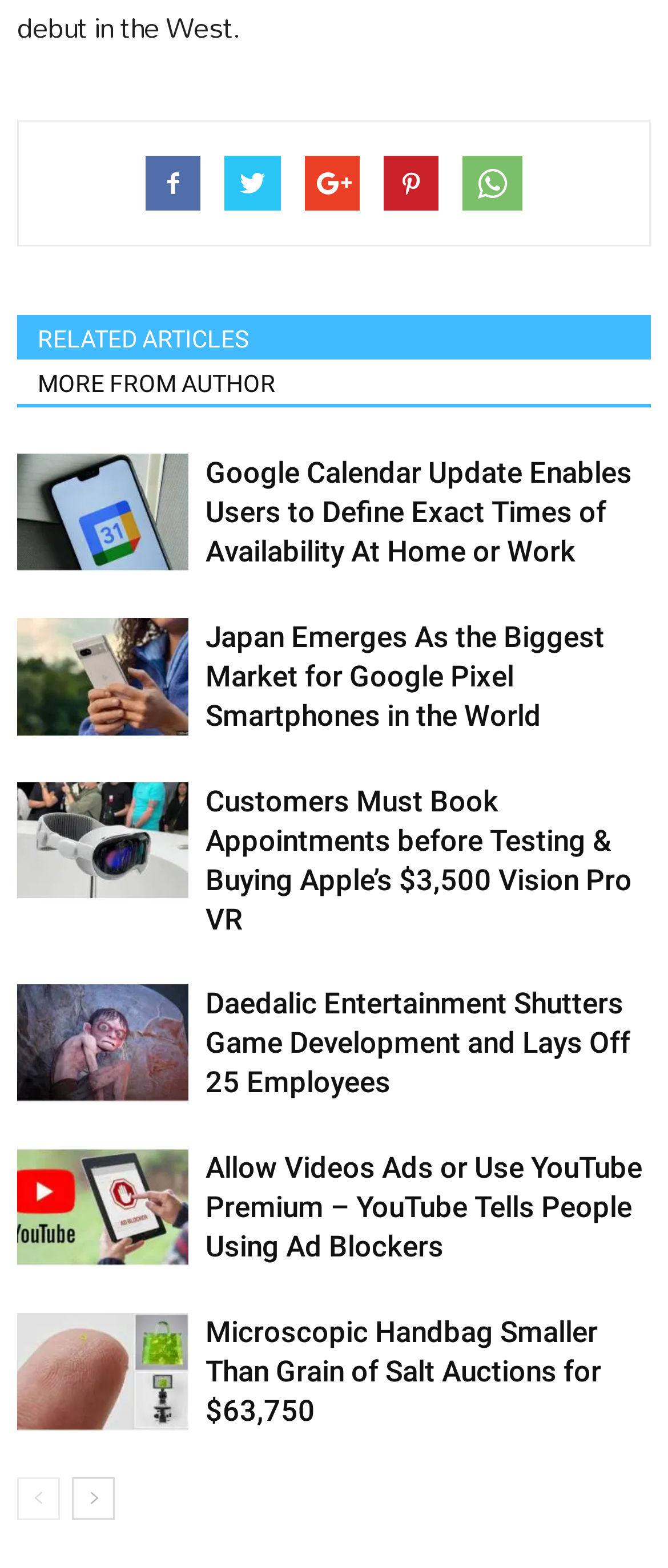Provide a brief response using a word or short phrase to this question:
How many images are on this webpage?

8